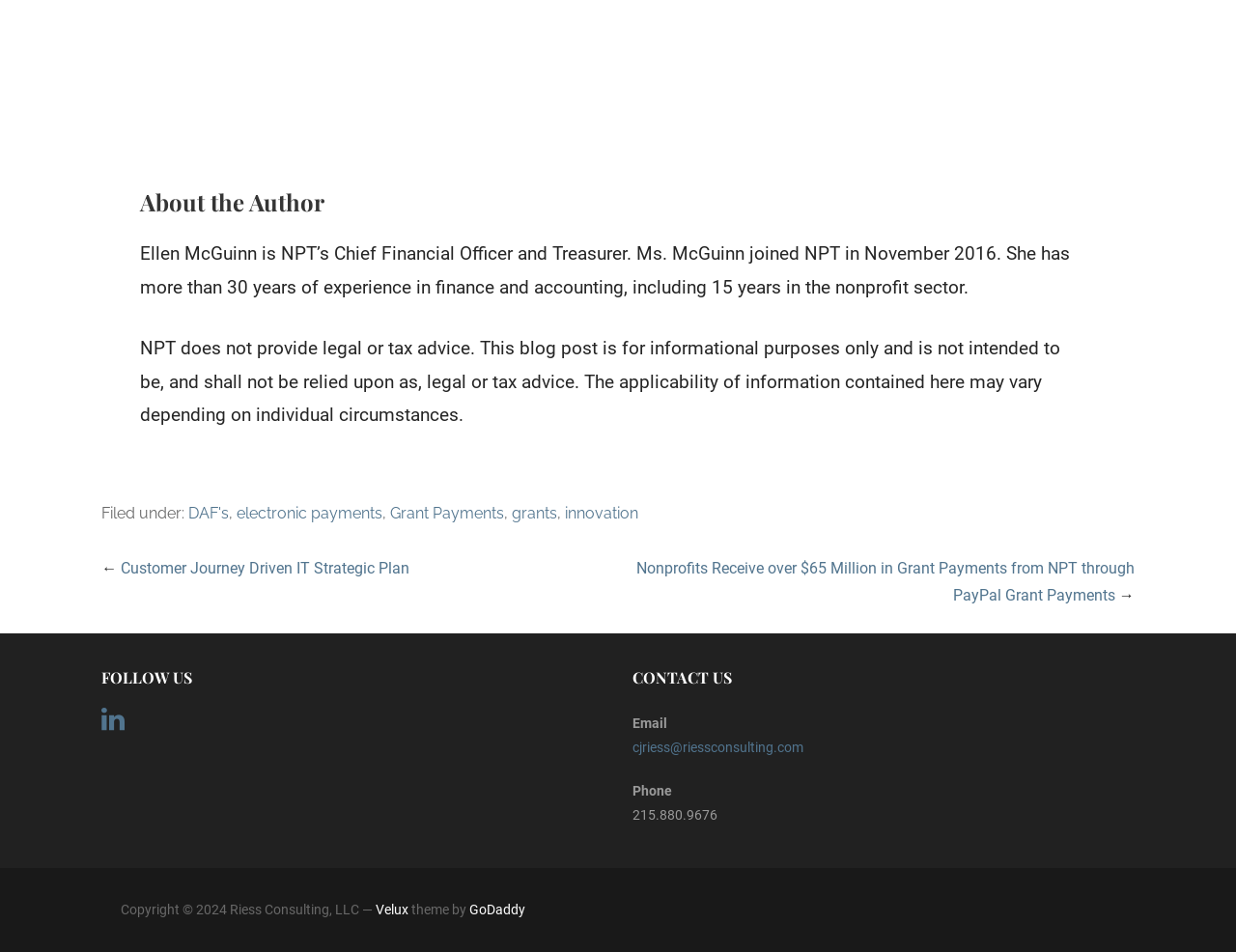What is the theme of the website provided by?
We need a detailed and exhaustive answer to the question. Please elaborate.

The answer can be found at the bottom of the webpage, where it states 'theme by GoDaddy'.